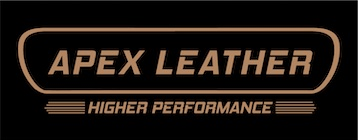Use a single word or phrase to answer the question: What is the font style of the brand name?

Uppercase